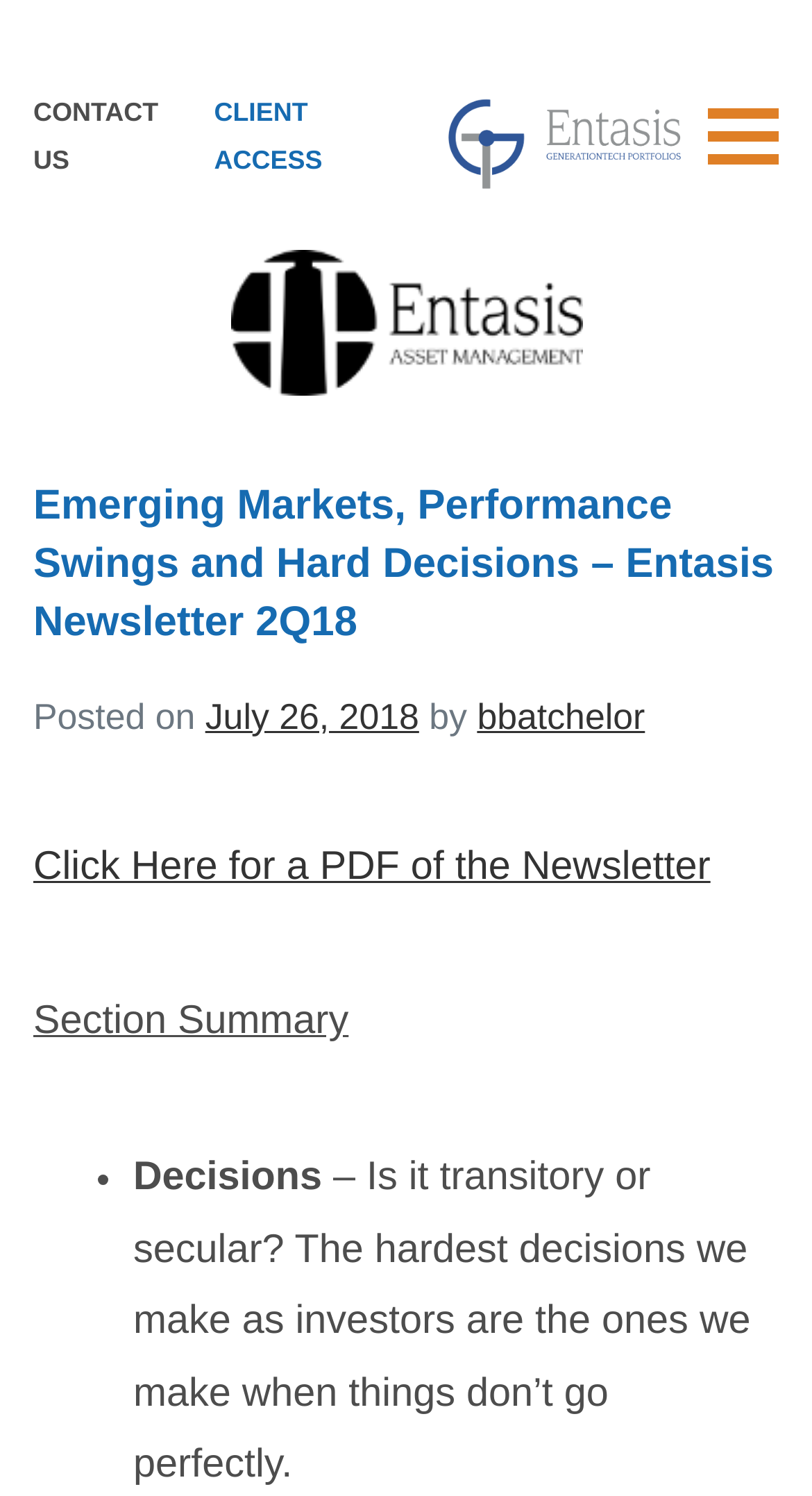Provide a one-word or short-phrase response to the question:
What is the date of the newsletter?

July 26, 2018